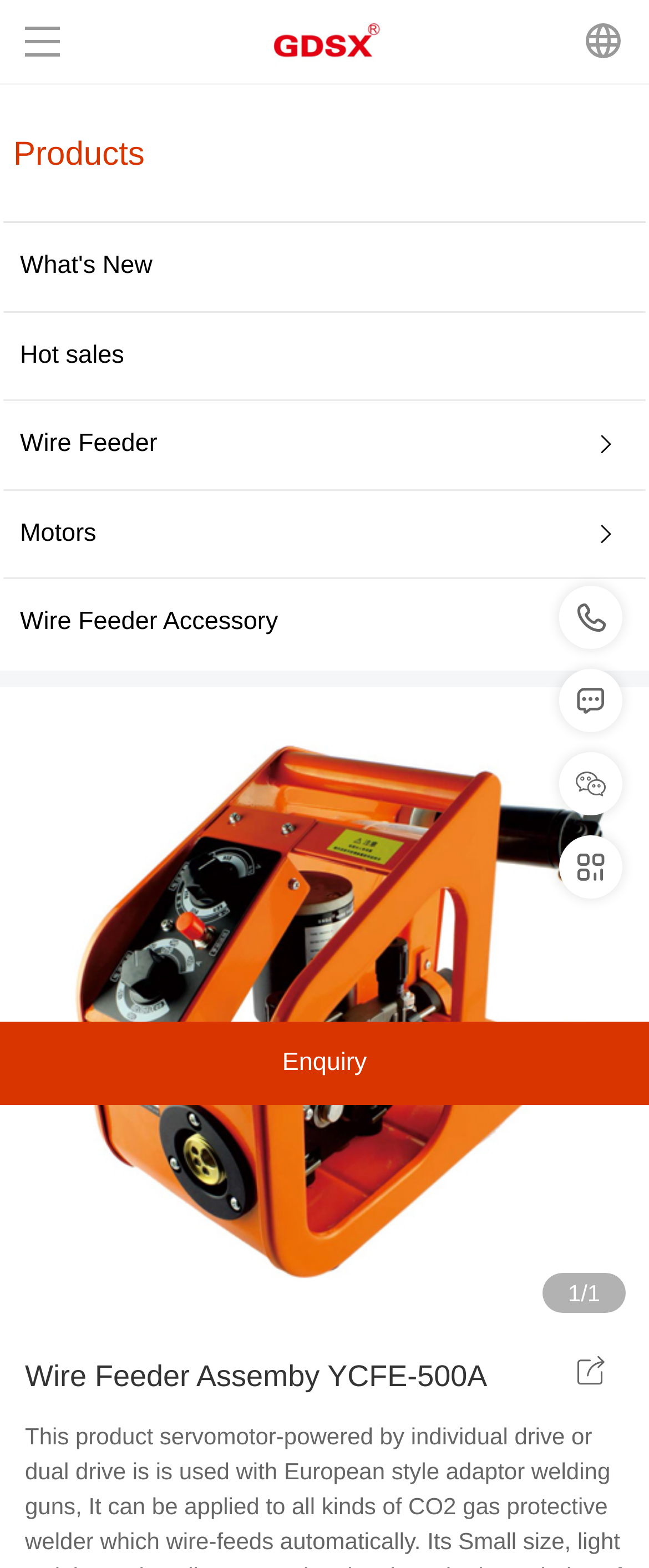Review the image closely and give a comprehensive answer to the question: How many images are on the page?

I counted the number of image elements on the page, which are the company logo, the product image, and three other images, so there are 5 images on the page.